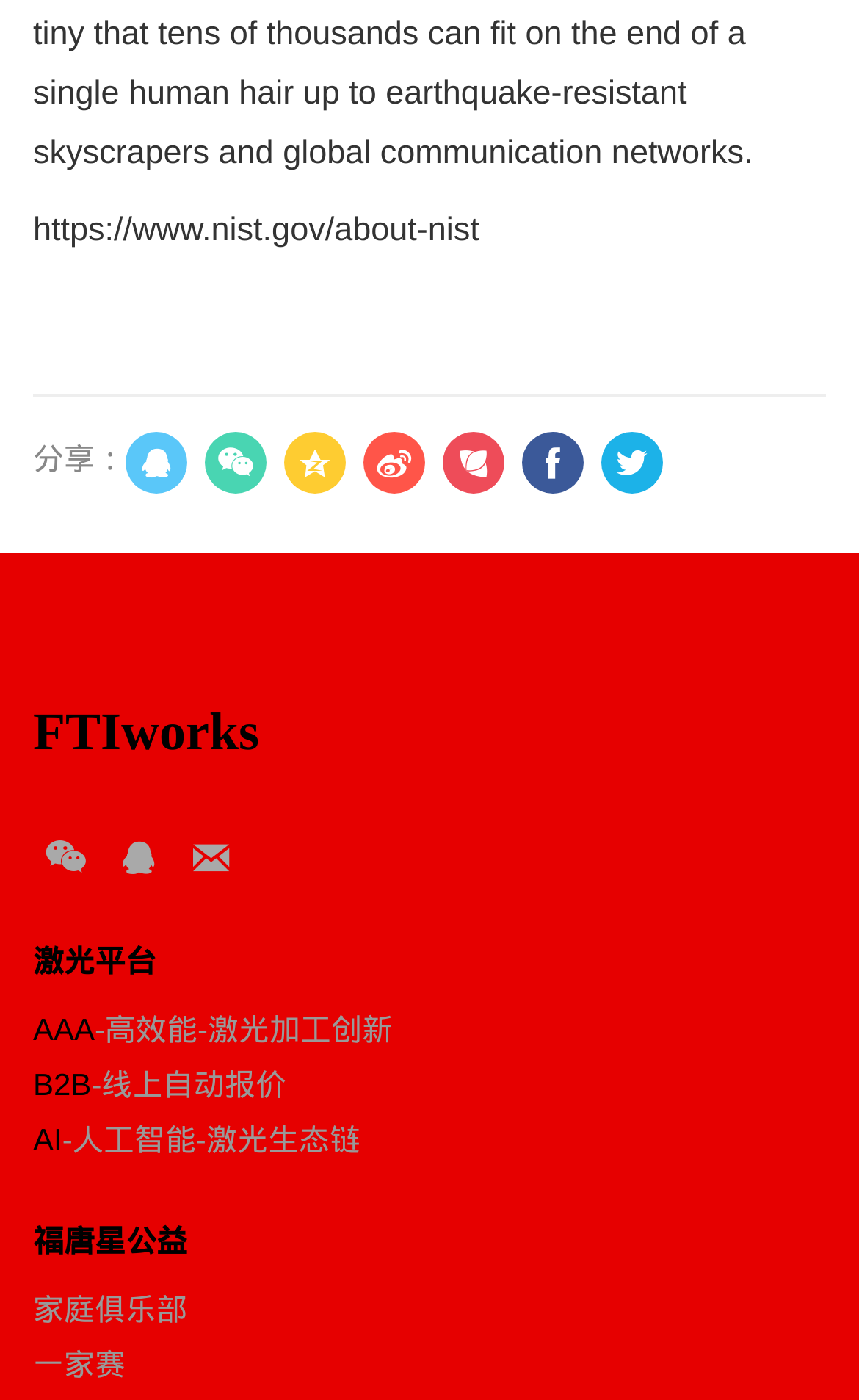How many social media sharing options are available?
Examine the screenshot and reply with a single word or phrase.

8